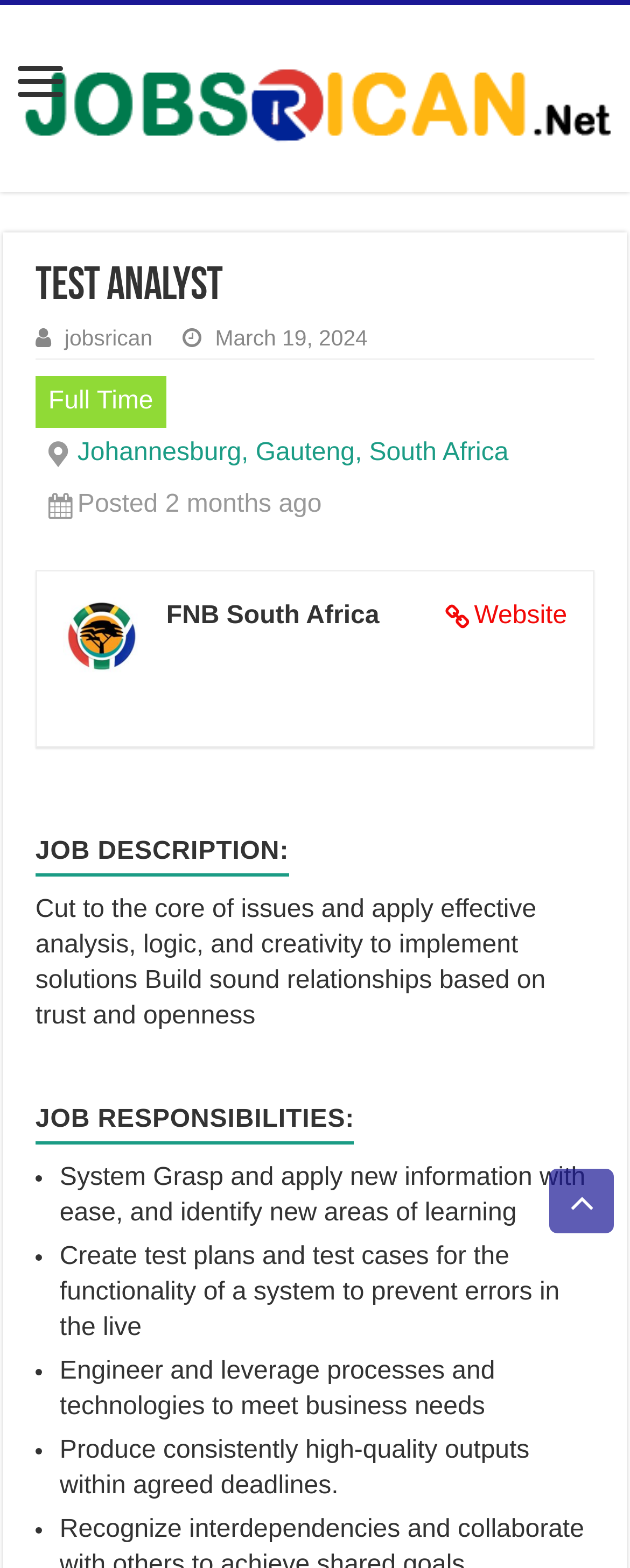By analyzing the image, answer the following question with a detailed response: When was the job posted?

The job posting date can be found in the time element with the text 'Posted 2 months ago' which is located below the company name.